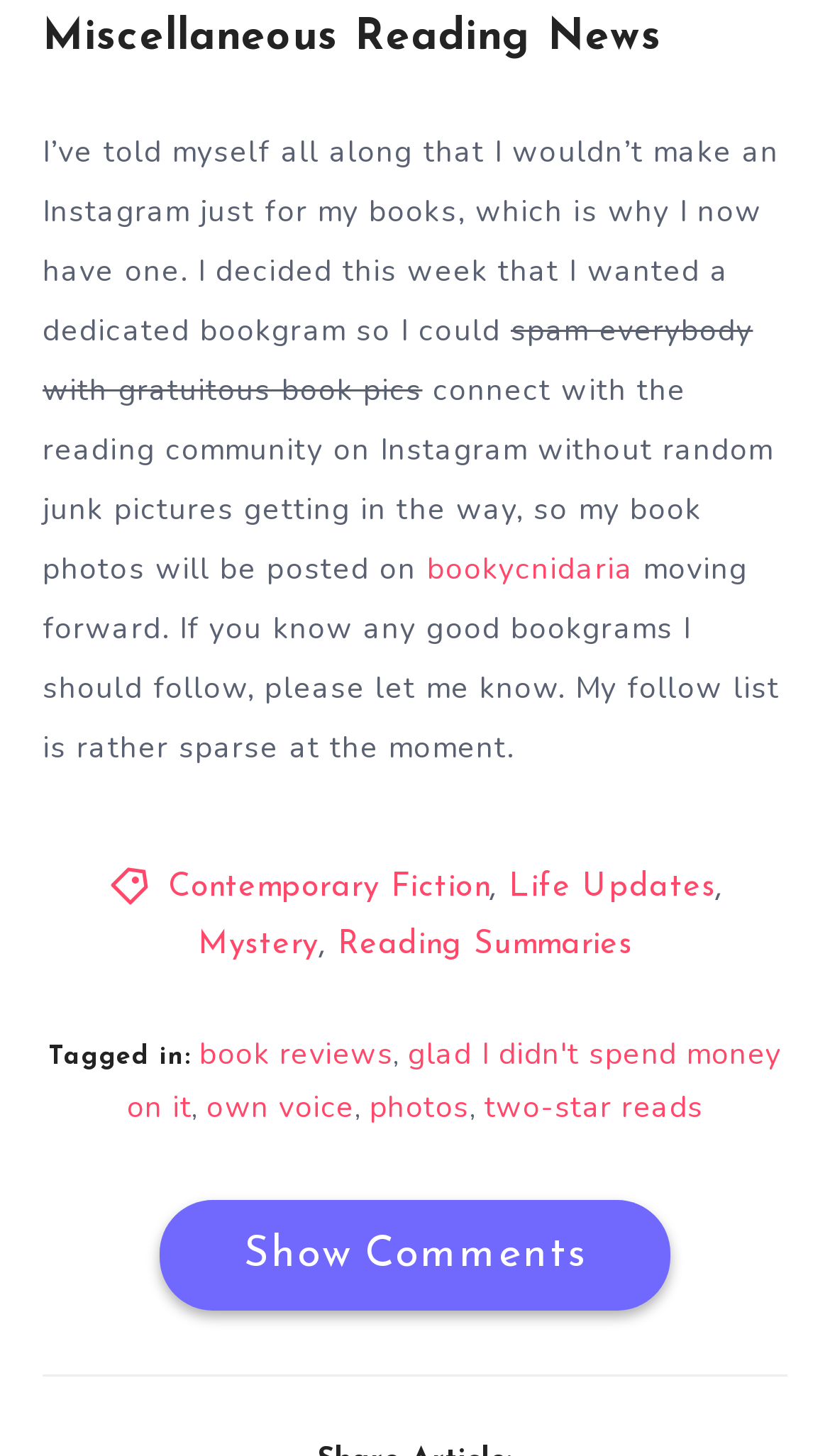Extract the bounding box of the UI element described as: "Life Updates".

[0.613, 0.599, 0.862, 0.621]